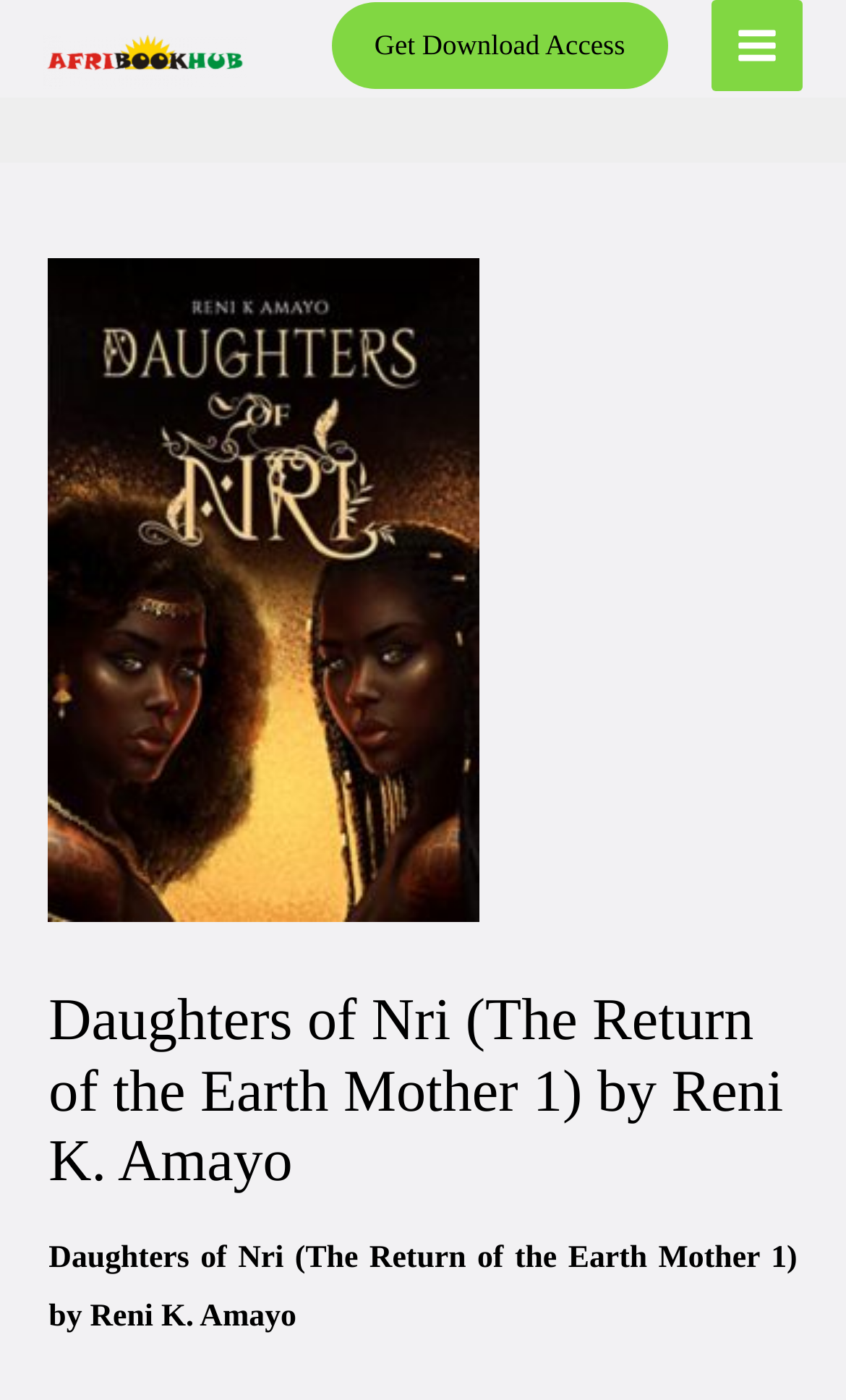Provide an in-depth caption for the contents of the webpage.

The webpage appears to be a book page, specifically for "Daughters of Nri (The Return of the Earth Mother 1)" by Reni K. Amayo. At the top left, there is a link to "AfriBookHub" accompanied by an image with the same name. 

Below the "AfriBookHub" link, there is a prominent heading that displays the book title and author. This heading takes up most of the page's vertical space.

On the top right, there is a link to "Get Download Access" and a "Main Menu" button, which is not expanded. The "Main Menu" button has an image beside it.

There are no other notable elements on the page, suggesting a simple and focused design centered around the book information.